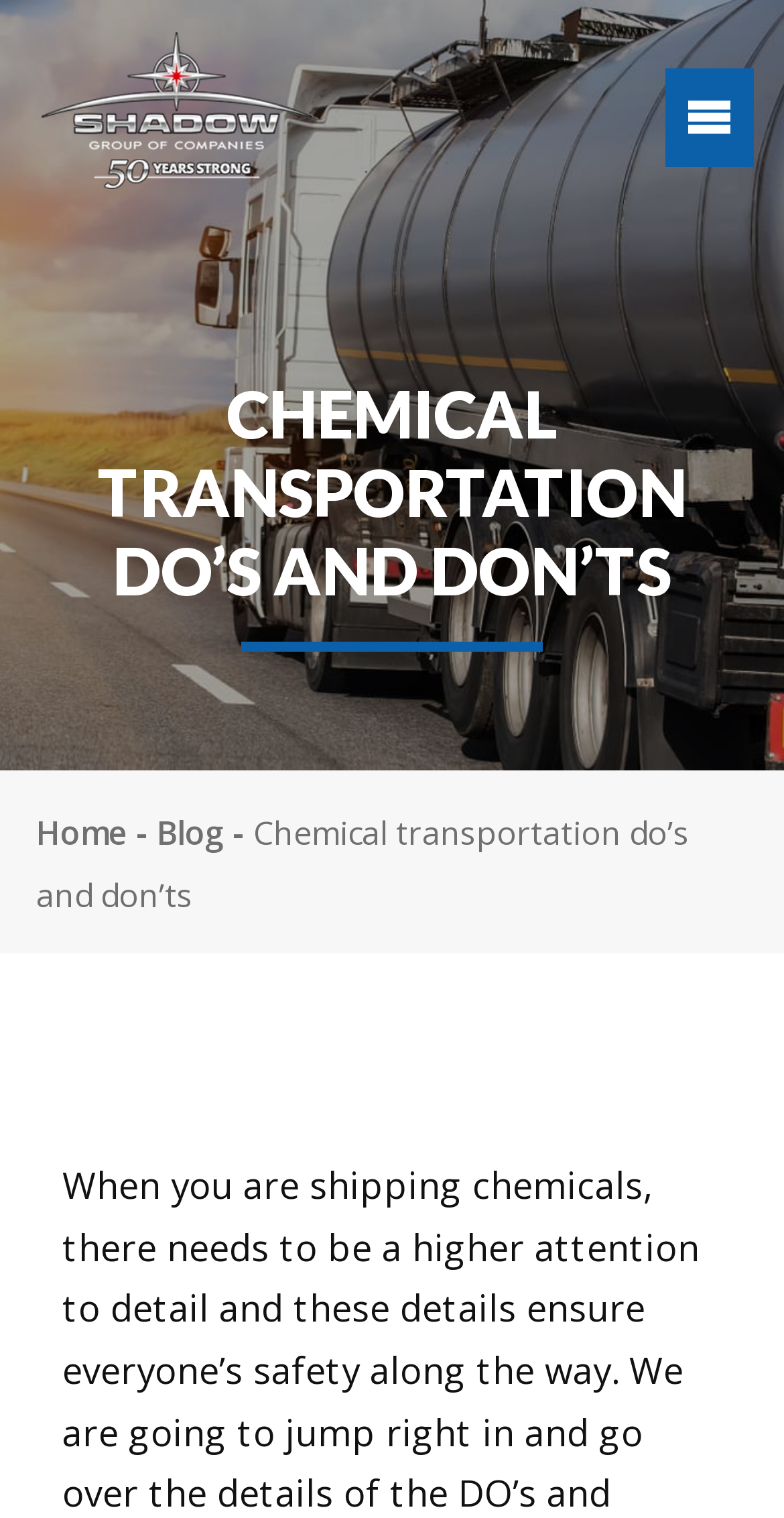What is above the breadcrumb navigation?
Answer the question with a single word or phrase, referring to the image.

Heading